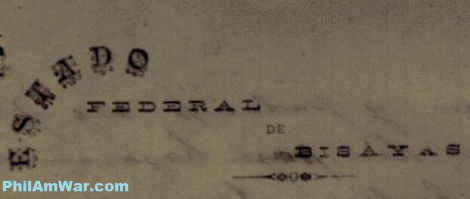Please give a one-word or short phrase response to the following question: 
What does the letterhead symbolize?

Aspirations for independence